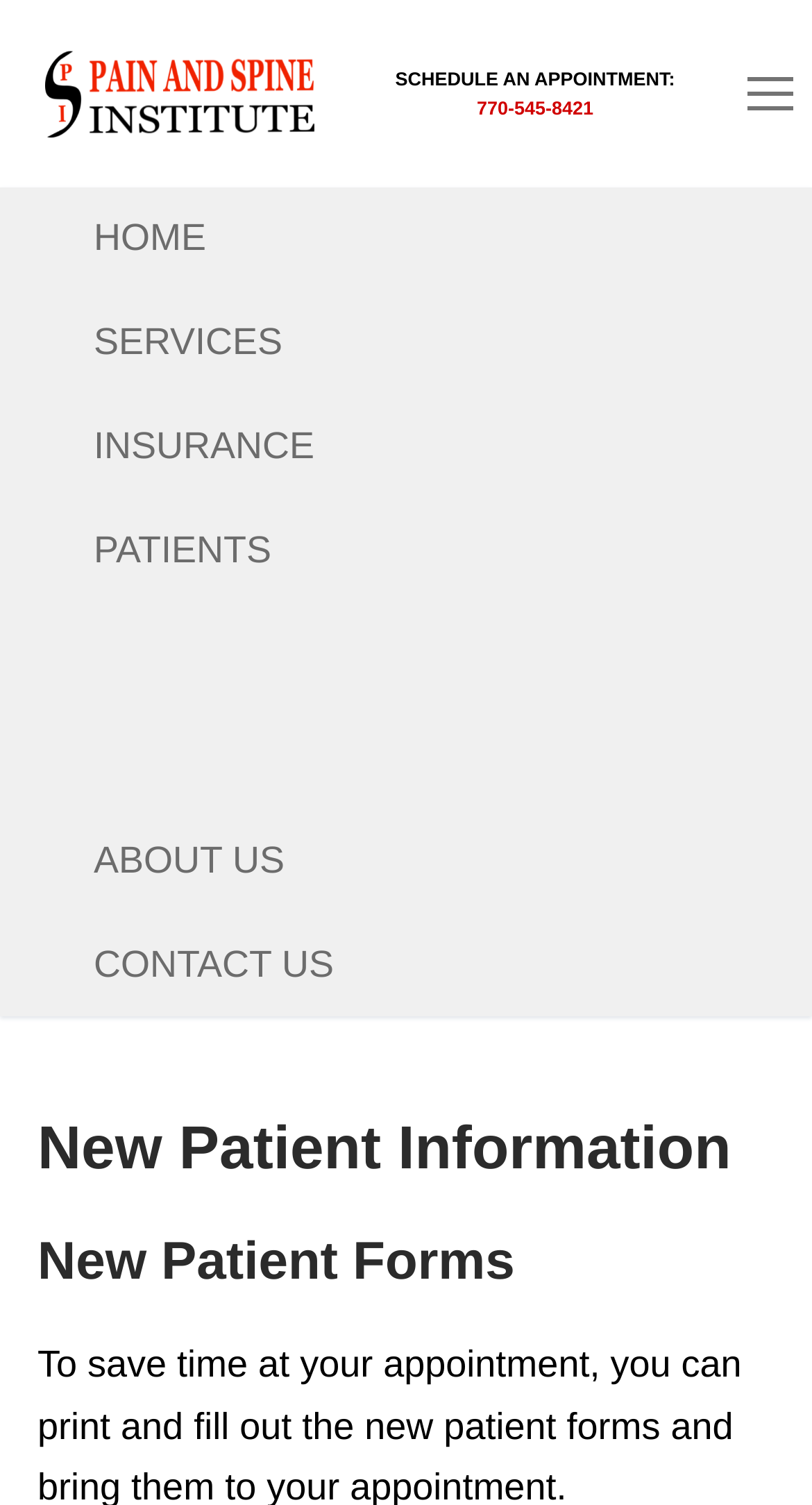Find the bounding box of the web element that fits this description: "alt="Pain and Spine Institute"".

[0.046, 0.031, 0.397, 0.094]